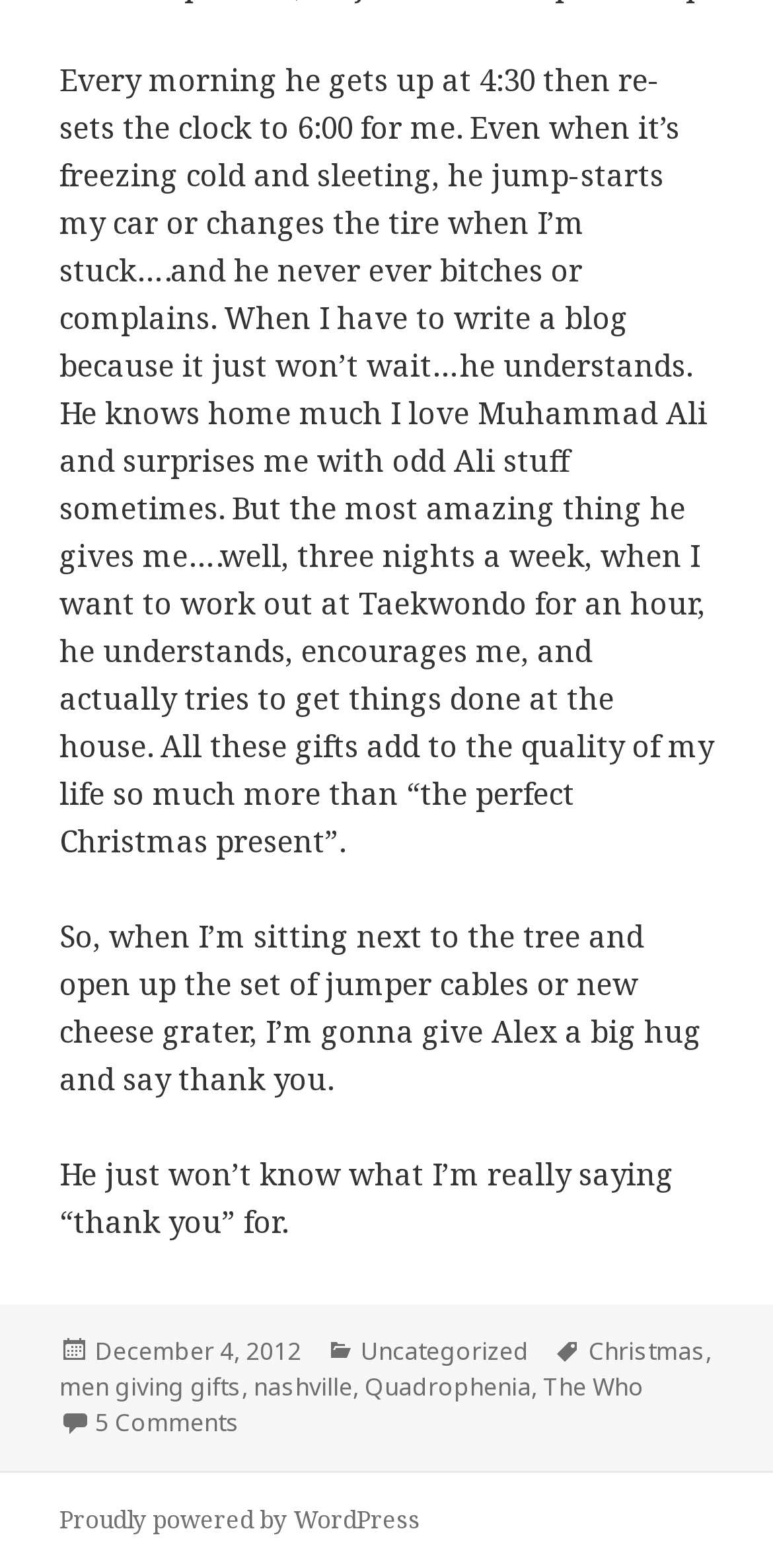Identify the bounding box coordinates of the section that should be clicked to achieve the task described: "View January 2023".

None